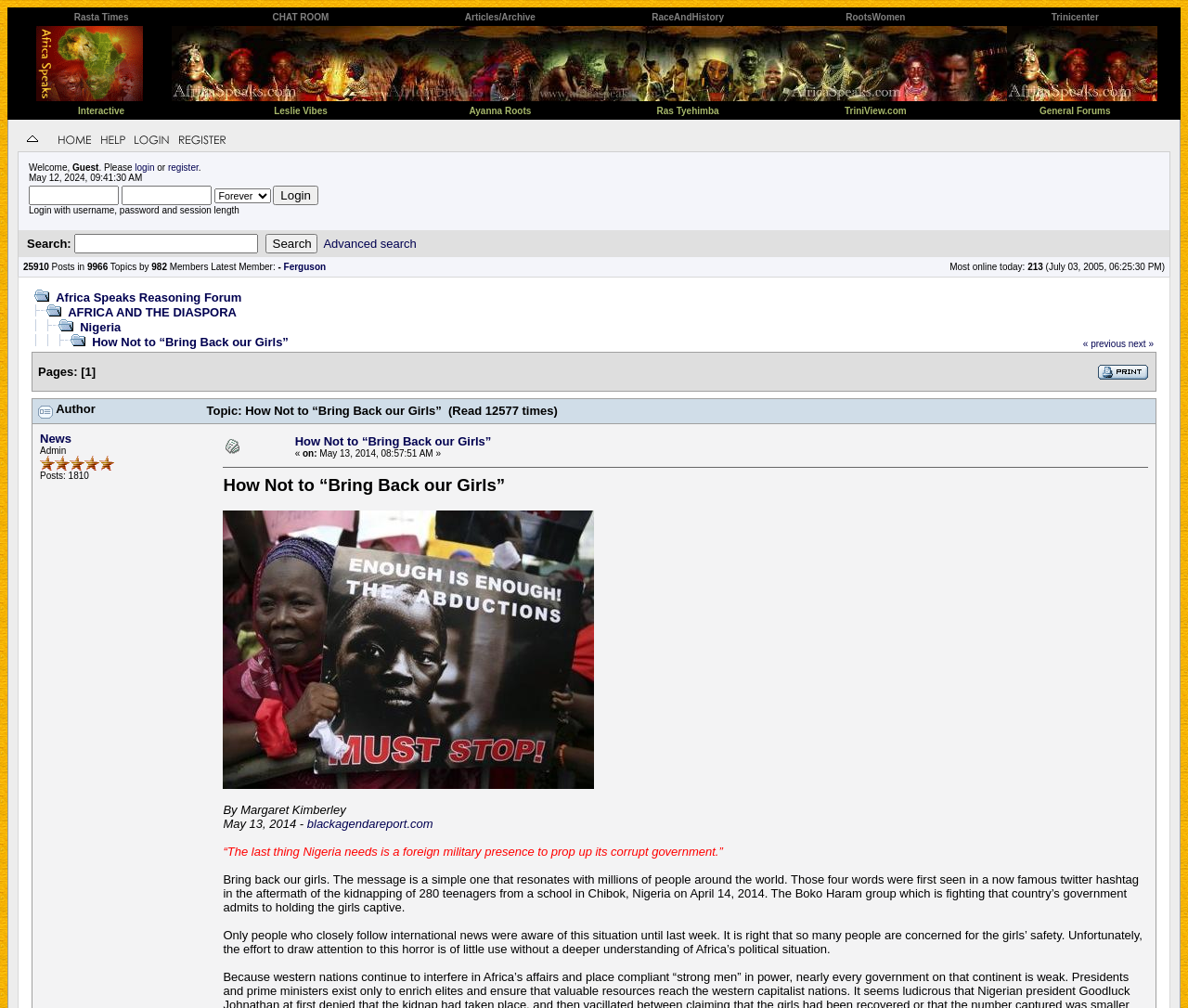Can you find the bounding box coordinates for the element to click on to achieve the instruction: "Click on the link to explore the Honda brand"?

None